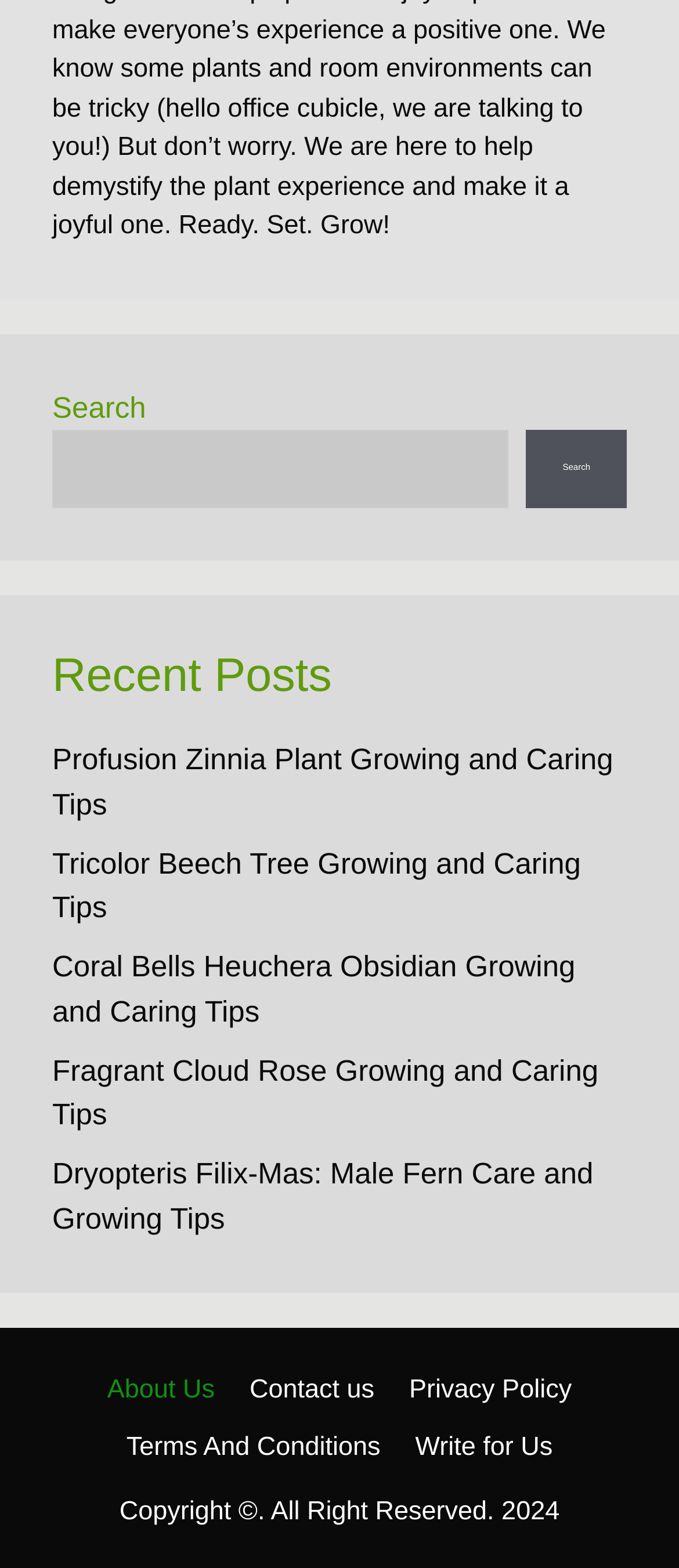Please answer the following question using a single word or phrase: 
How many links are there in the Recent Posts section?

5